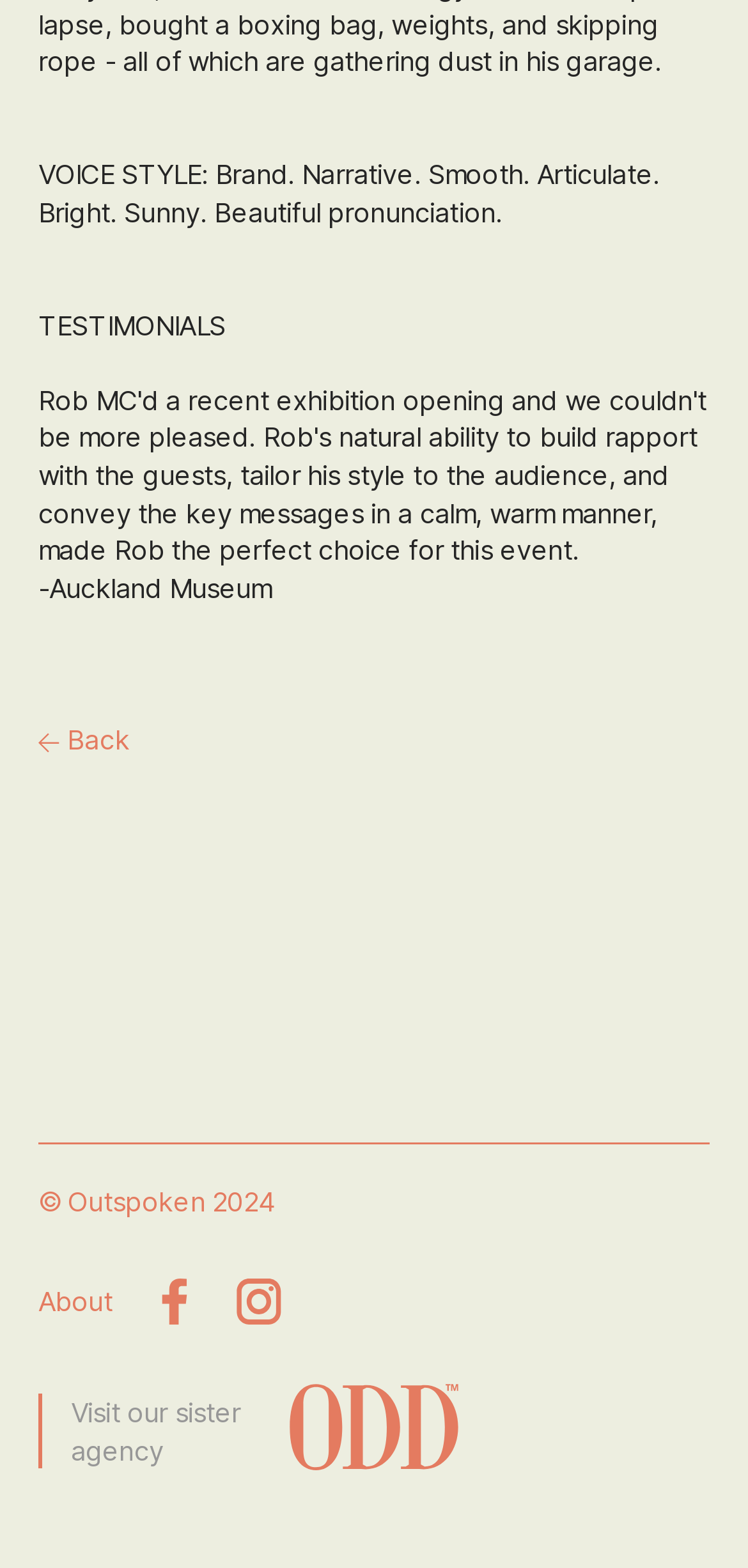What is the year of the copyright?
Please respond to the question with a detailed and well-explained answer.

The year of the copyright is mentioned in the StaticText element, which says '© Outspoken 2024'.